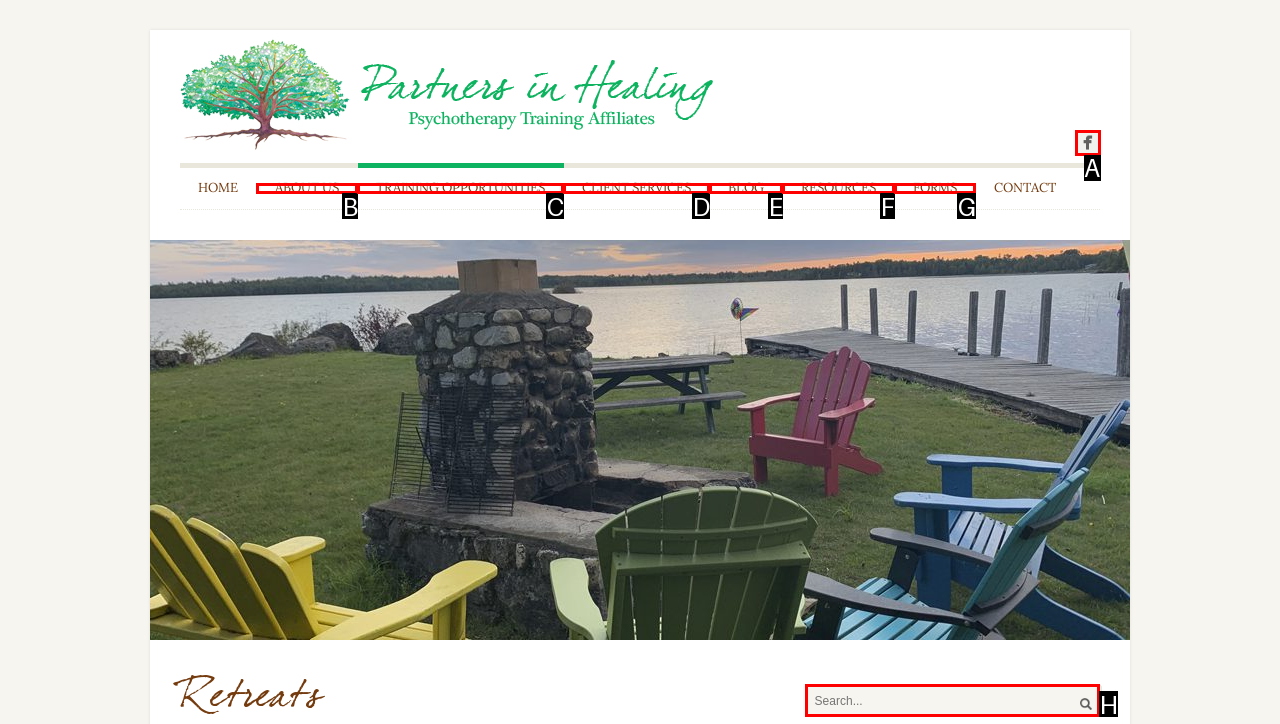Select the HTML element that should be clicked to accomplish the task: Search for something Reply with the corresponding letter of the option.

H